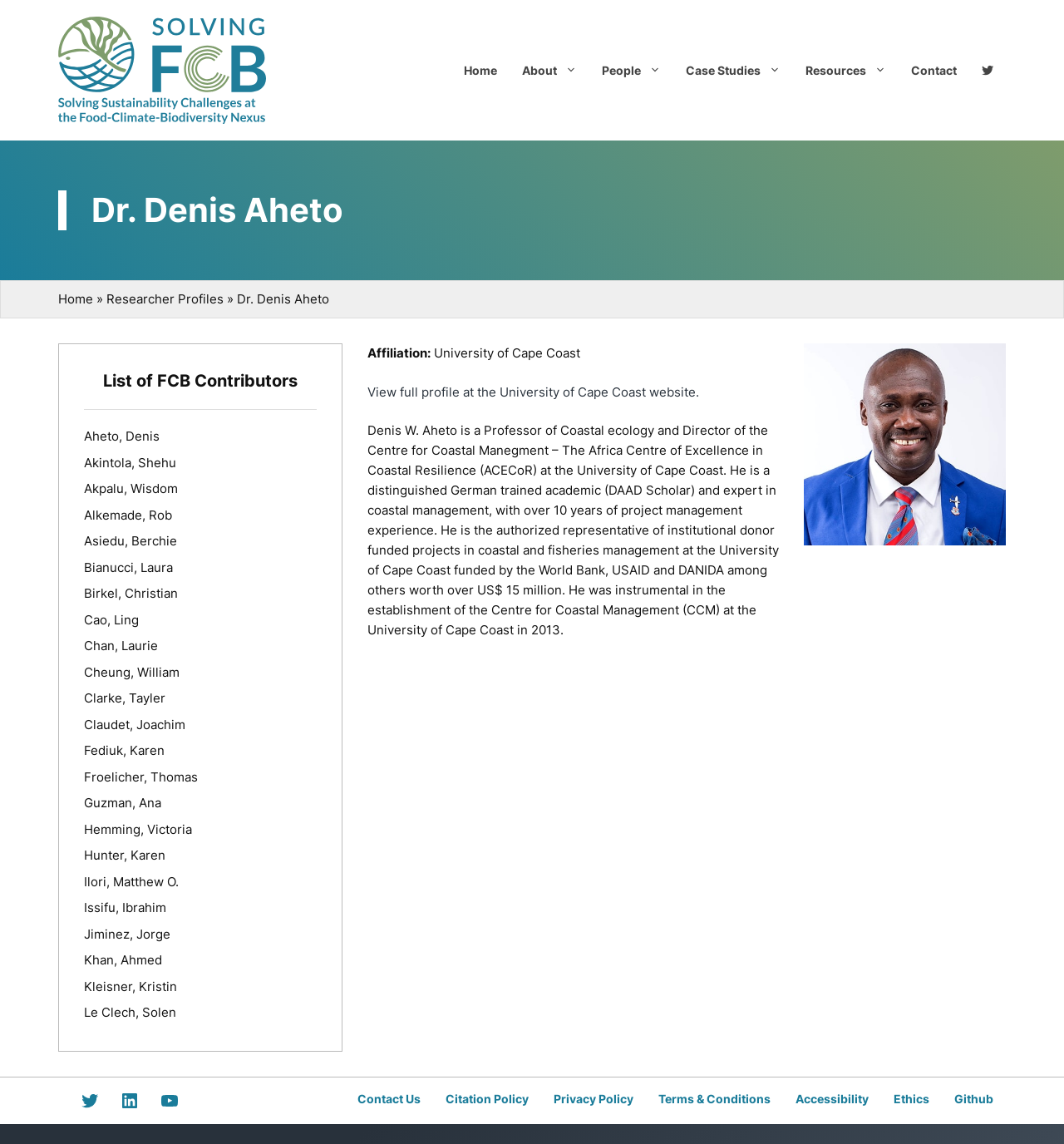Please provide a brief answer to the following inquiry using a single word or phrase:
What is the name of the website's Twitter handle?

@SolvingFCB